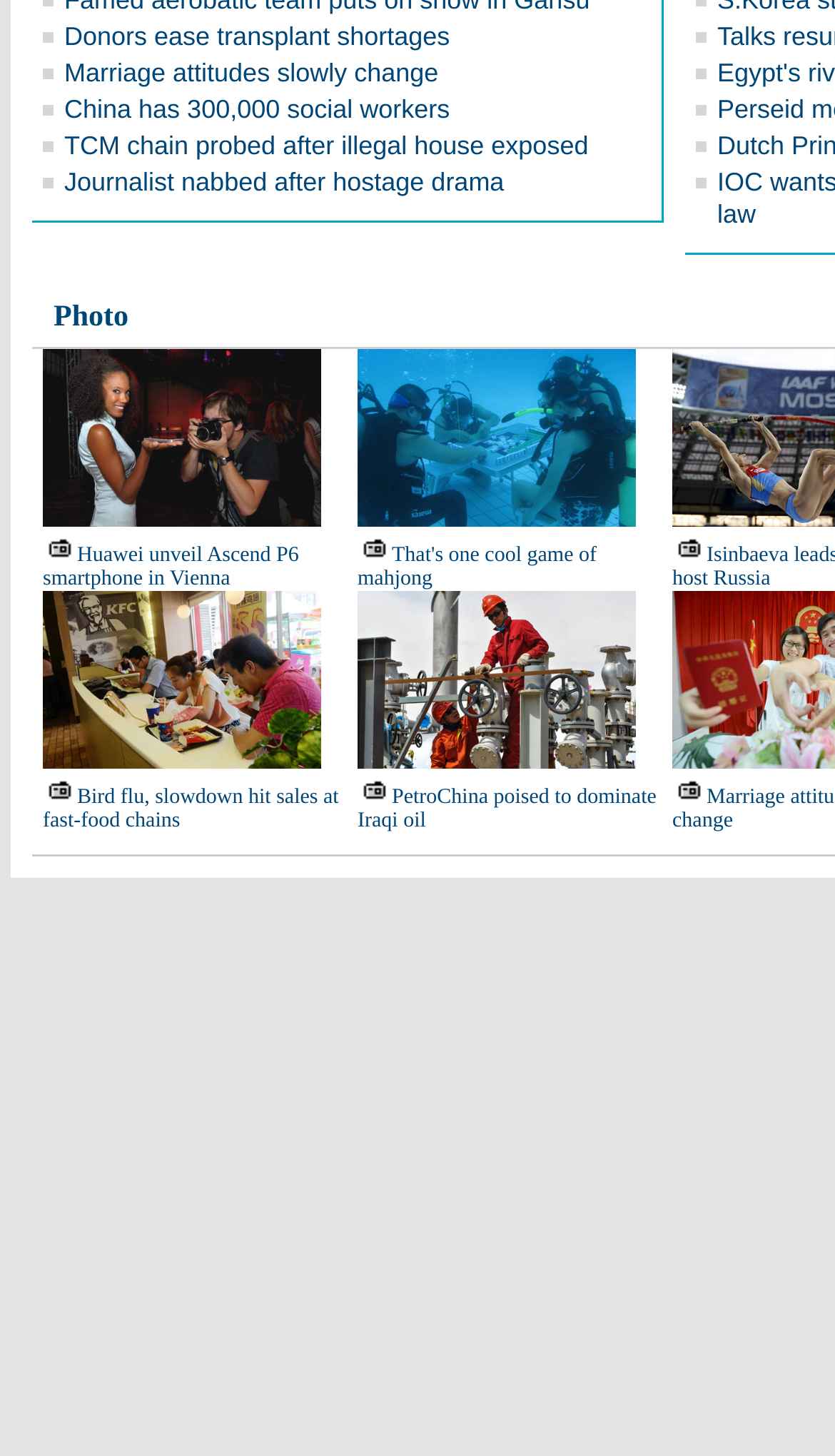Please identify the bounding box coordinates of the clickable area that will fulfill the following instruction: "Explore the news about bird flu and fast-food chains". The coordinates should be in the format of four float numbers between 0 and 1, i.e., [left, top, right, bottom].

[0.051, 0.54, 0.406, 0.572]